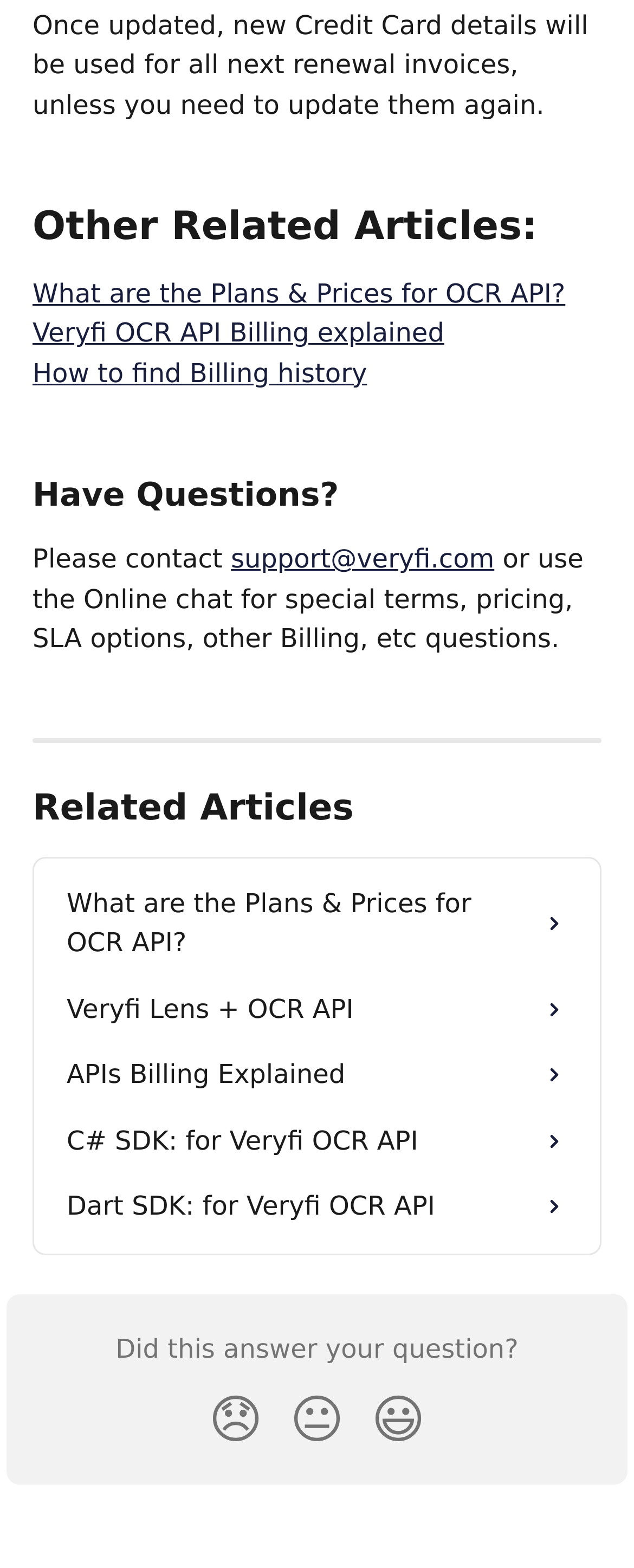Can you specify the bounding box coordinates for the region that should be clicked to fulfill this instruction: "Click on 'Veryfi Lens + OCR API'".

[0.074, 0.623, 0.926, 0.665]